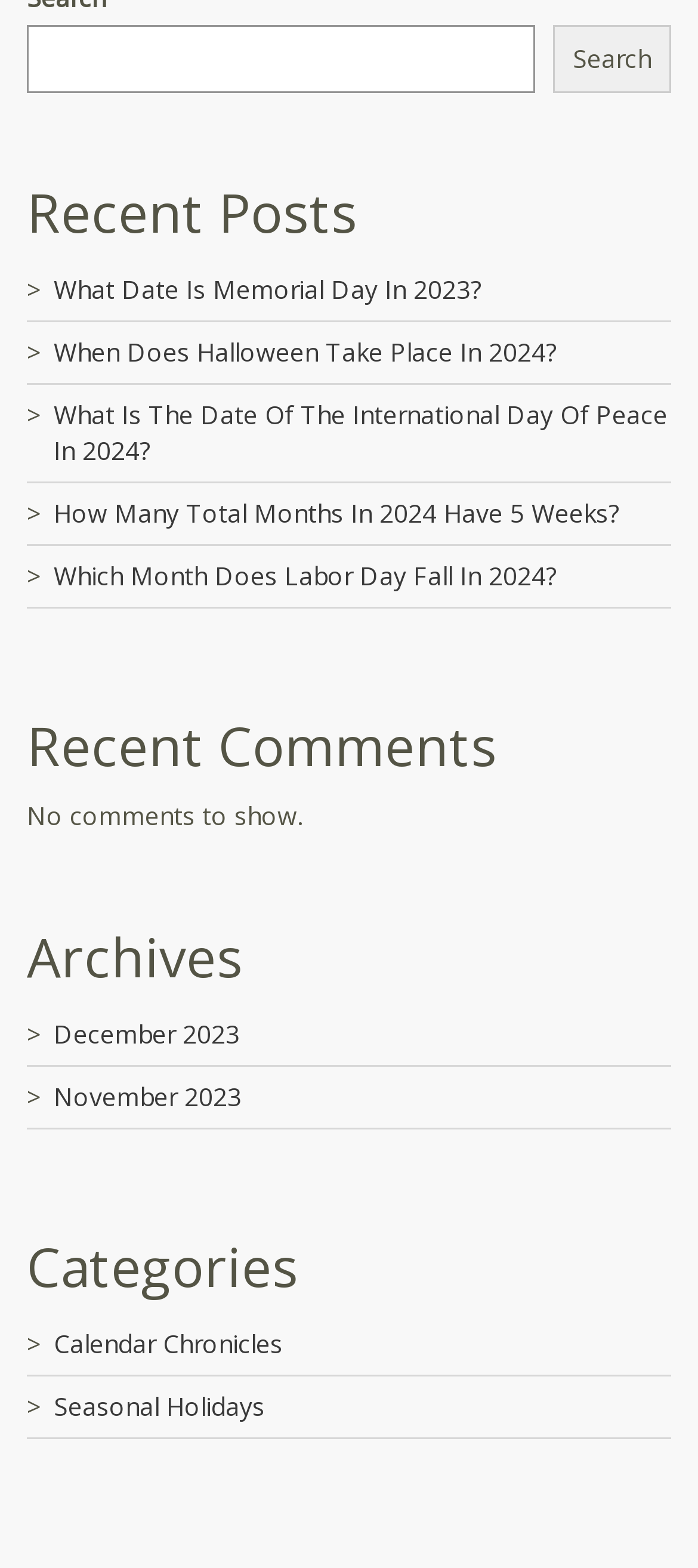Based on the element description, predict the bounding box coordinates (top-left x, top-left y, bottom-right x, bottom-right y) for the UI element in the screenshot: Search

[0.792, 0.015, 0.962, 0.059]